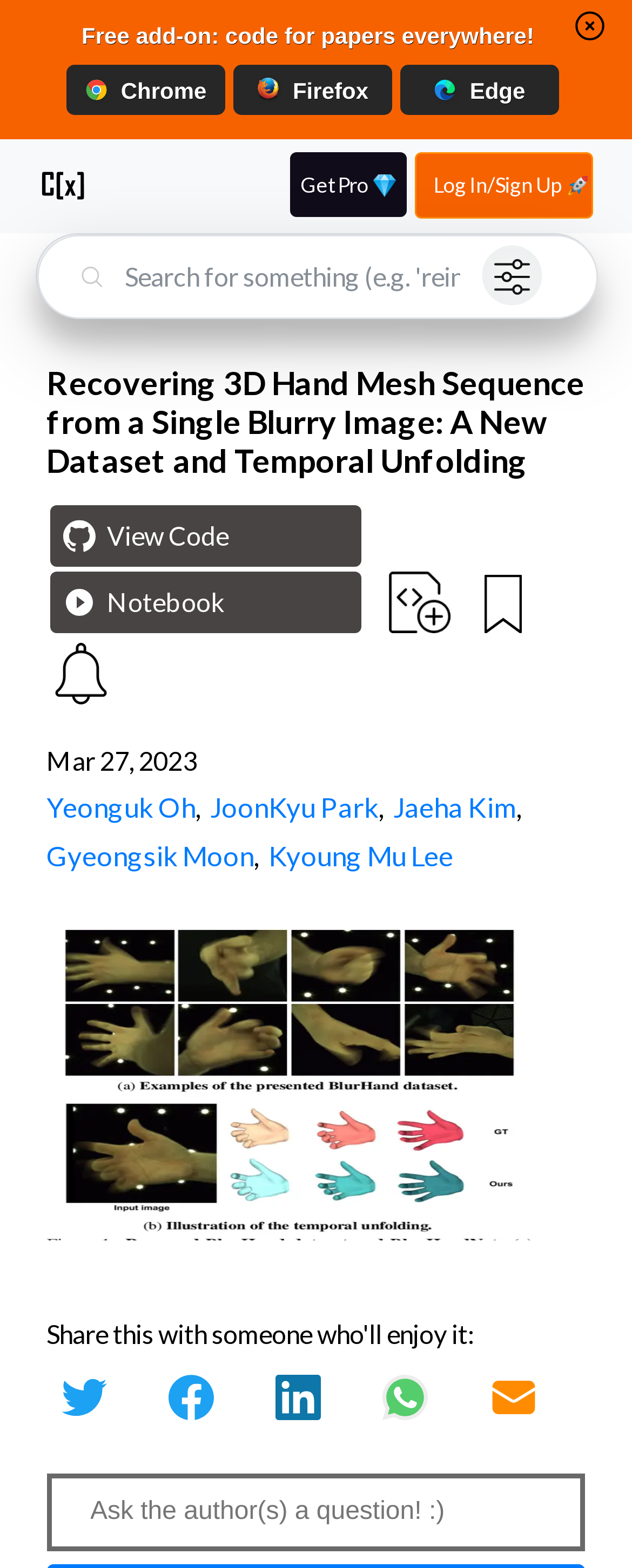Please provide a one-word or phrase answer to the question: 
What is the purpose of the 'Get Pro' button?

To get pro features